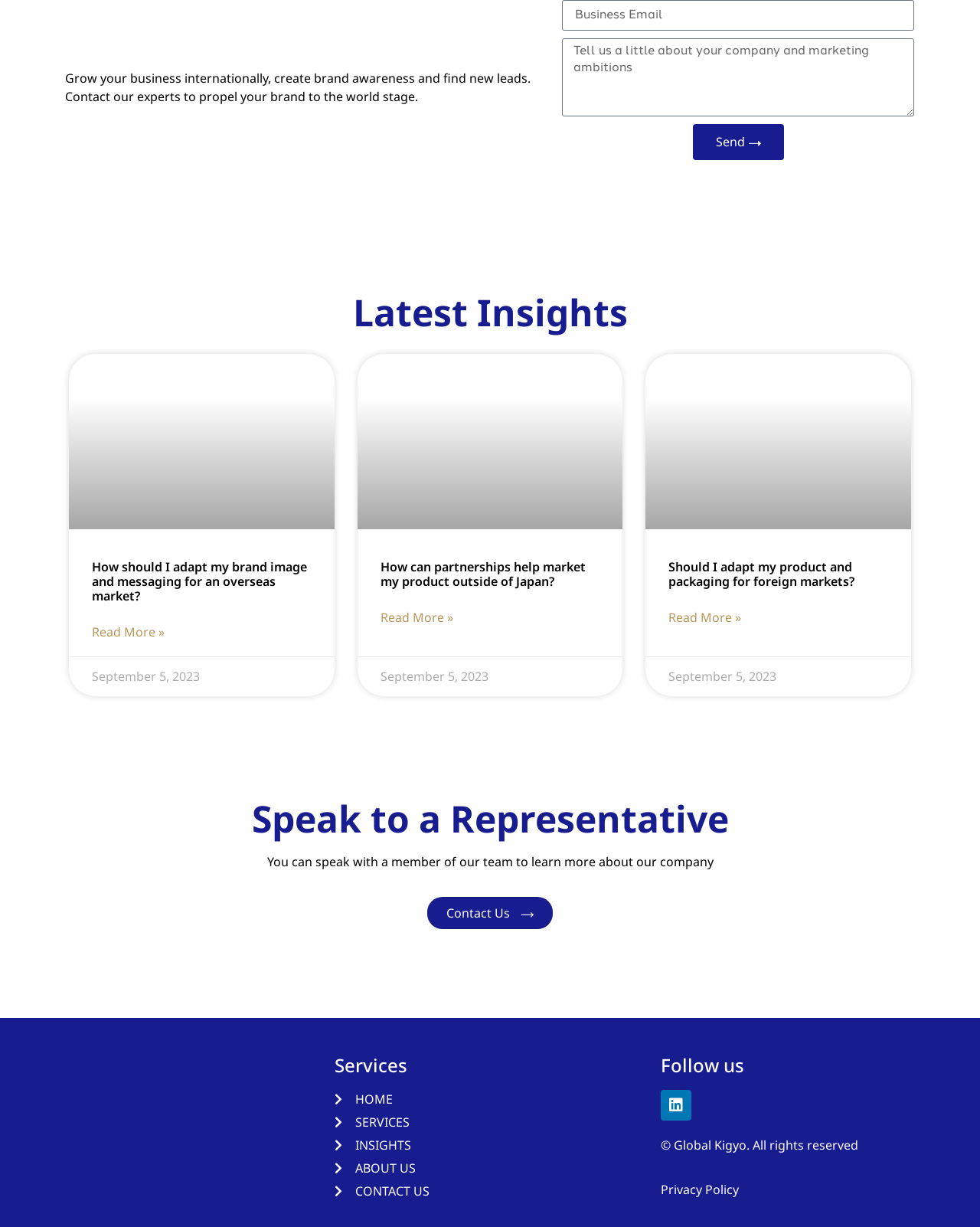Locate the bounding box coordinates of the element that should be clicked to fulfill the instruction: "Go to Home page".

None